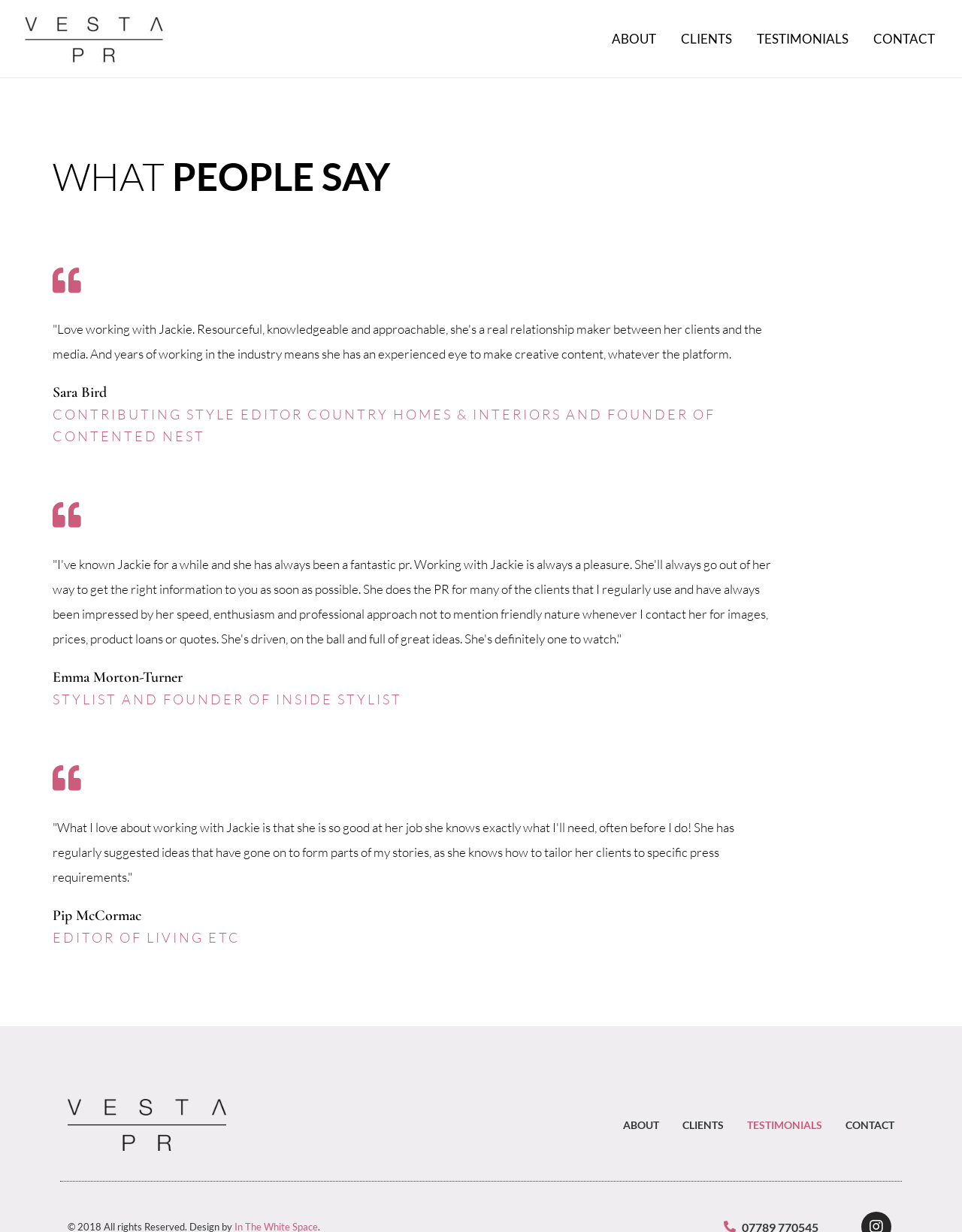Using the elements shown in the image, answer the question comprehensively: What is the title of the main section?

The main section of the webpage has a heading with the text 'WHAT PEOPLE SAY', which is located below the navigation menu and above the testimonials.